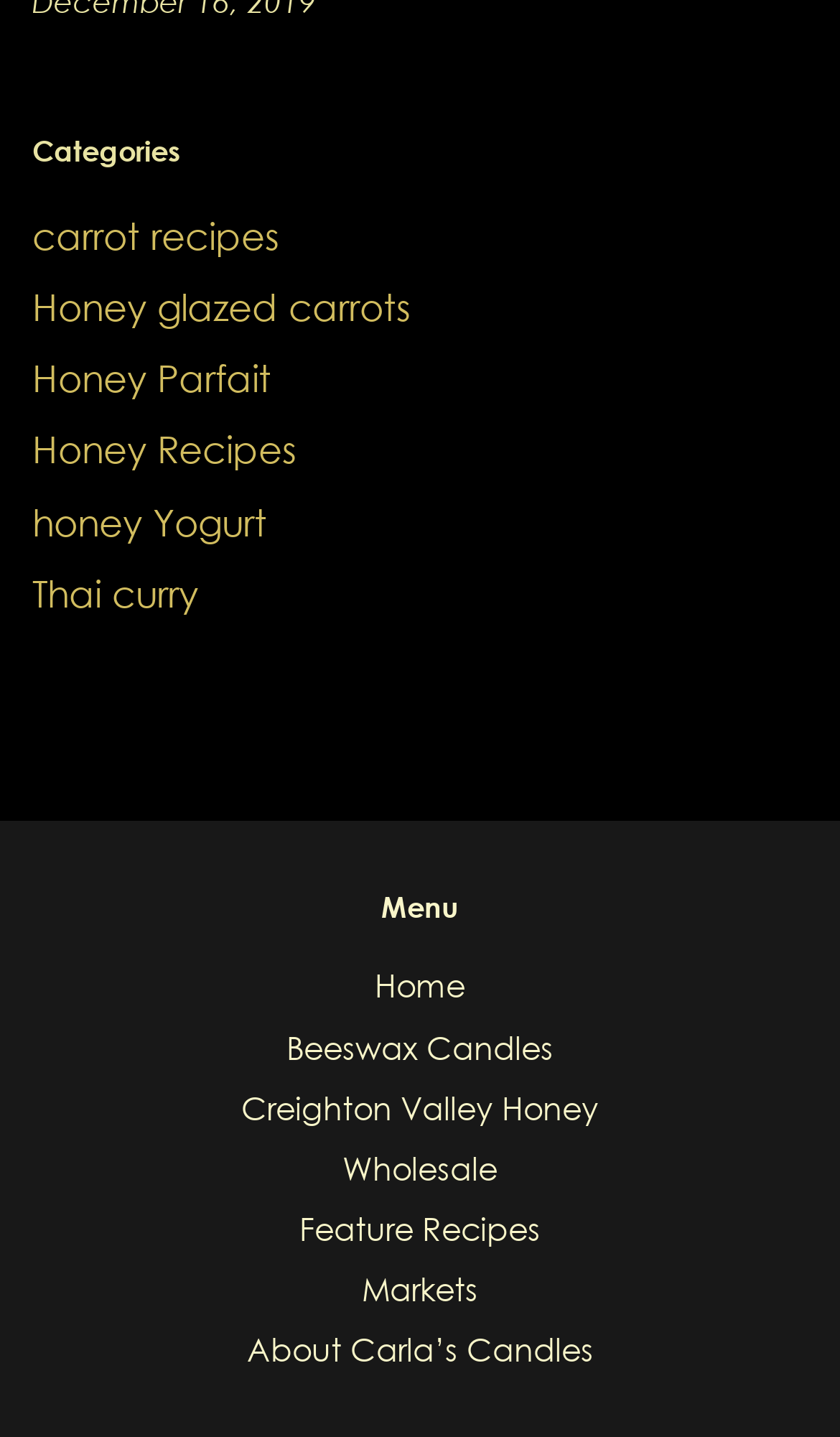Based on what you see in the screenshot, provide a thorough answer to this question: What is the first category listed?

I looked at the categories listed under the 'Categories' heading and found that the first category is 'carrot recipes', which is linked to a page about carrot recipes.